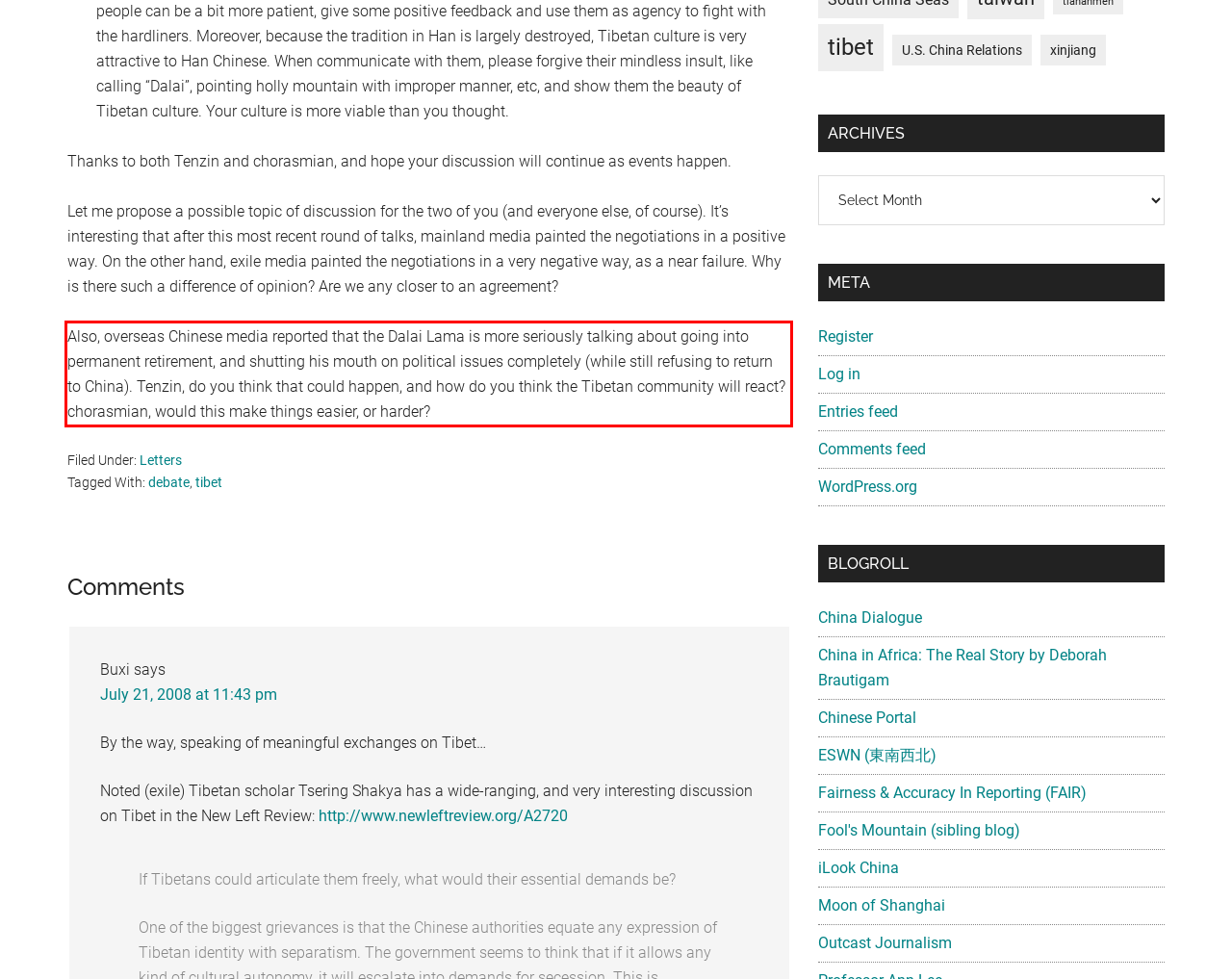Please extract the text content from the UI element enclosed by the red rectangle in the screenshot.

Also, overseas Chinese media reported that the Dalai Lama is more seriously talking about going into permanent retirement, and shutting his mouth on political issues completely (while still refusing to return to China). Tenzin, do you think that could happen, and how do you think the Tibetan community will react? chorasmian, would this make things easier, or harder?